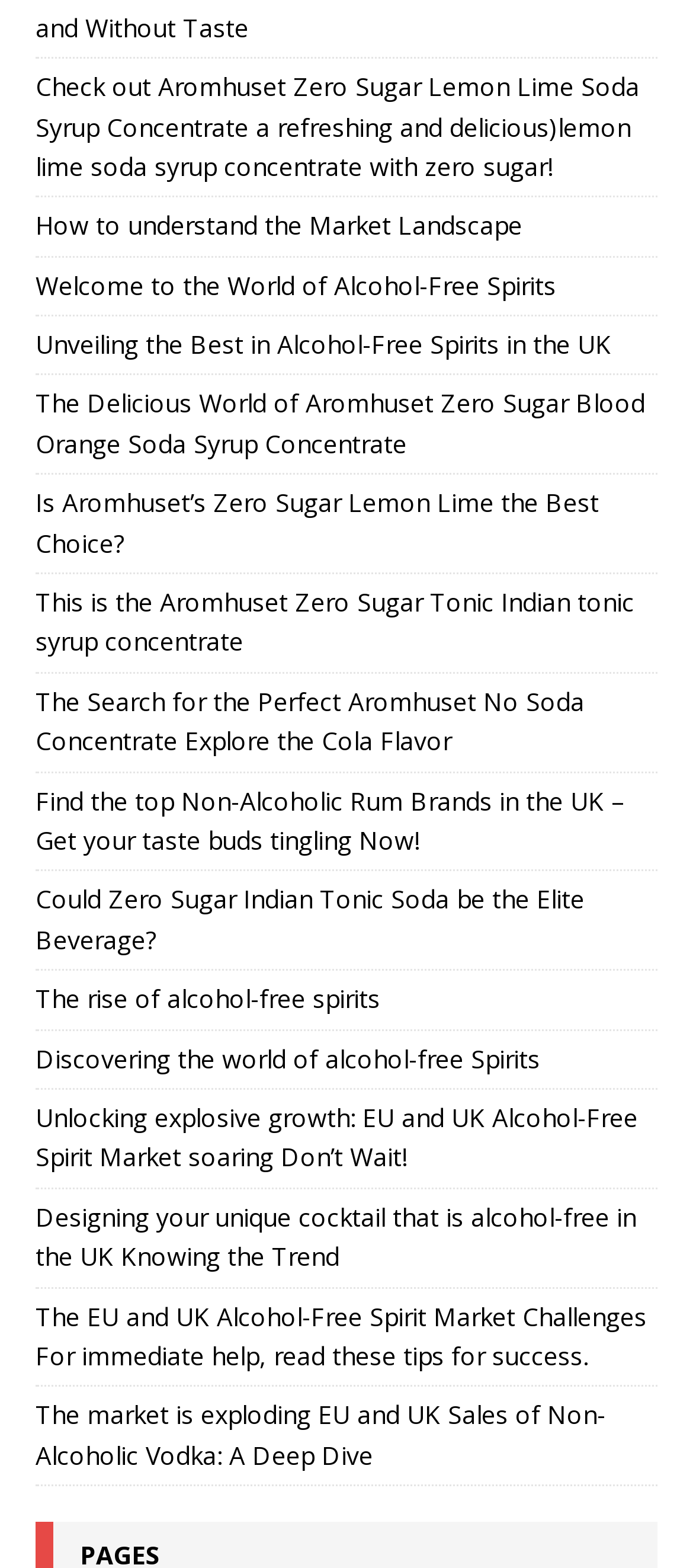Locate the bounding box coordinates of the region to be clicked to comply with the following instruction: "Learn about the Market Landscape". The coordinates must be four float numbers between 0 and 1, in the form [left, top, right, bottom].

[0.051, 0.133, 0.754, 0.155]